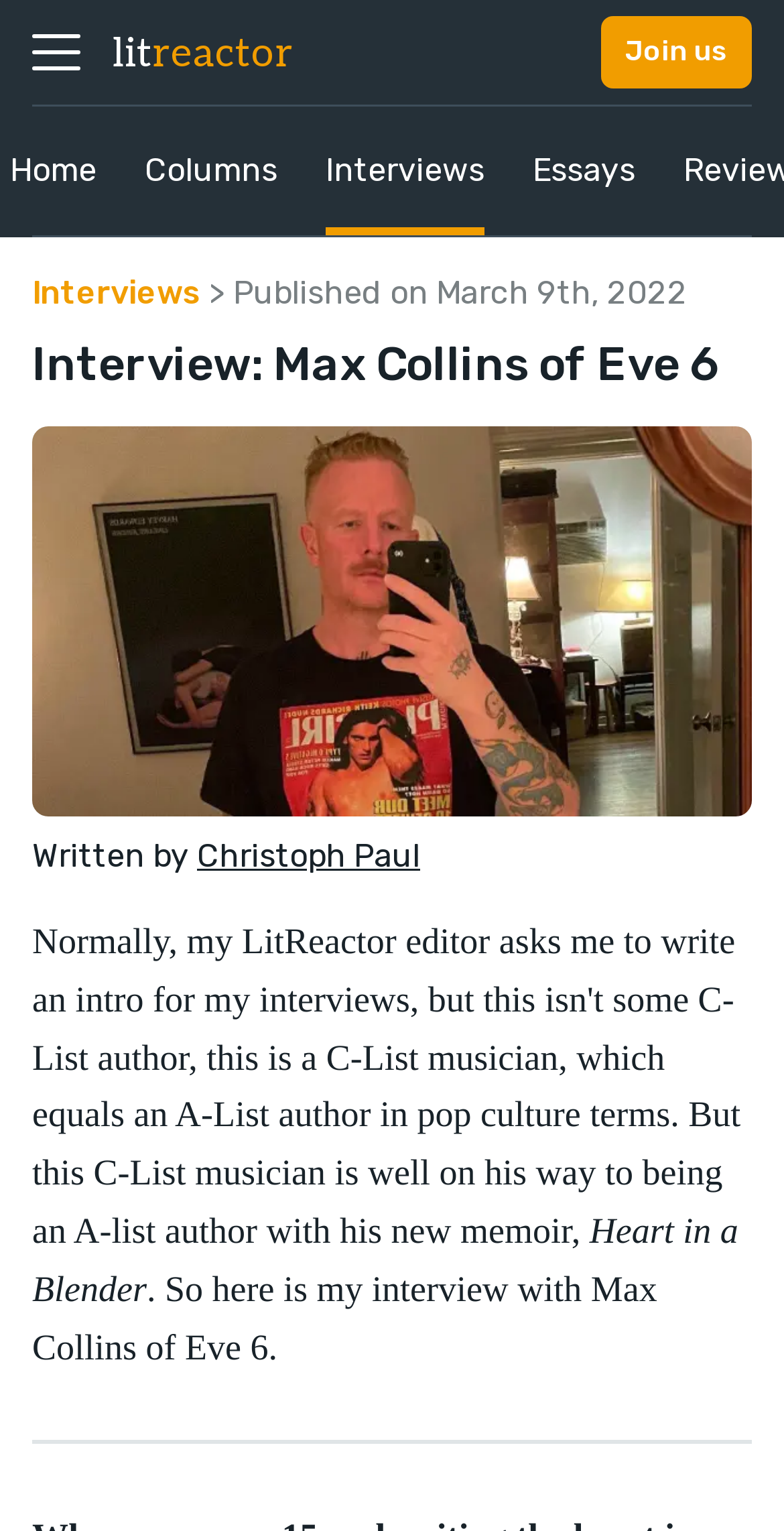Who wrote the article?
Using the details shown in the screenshot, provide a comprehensive answer to the question.

The author of the article is mentioned in a static text element, which says 'Written by Christoph Paul'.